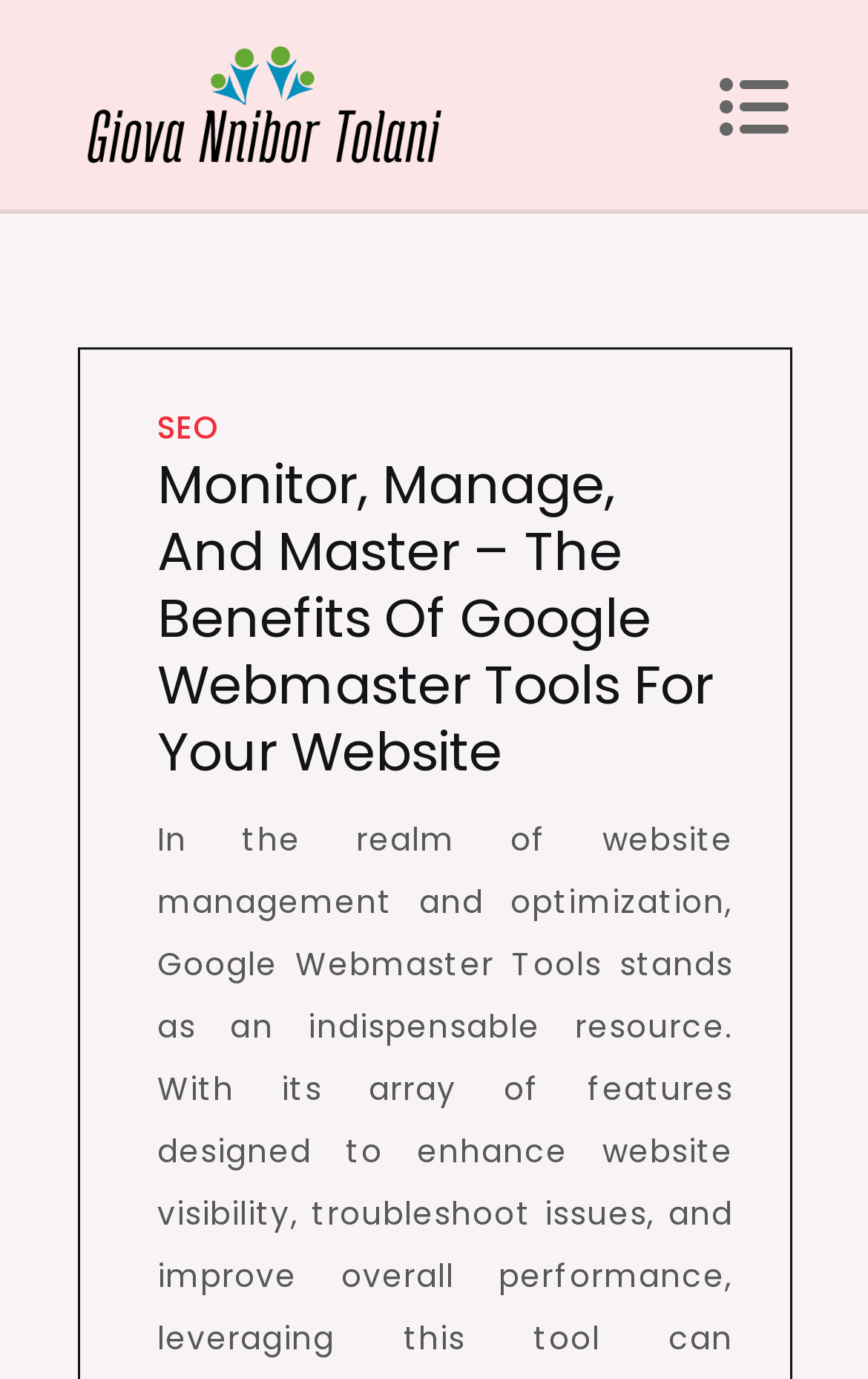Respond to the question below with a single word or phrase:
What is the icon name of the button on the top-right corner?

